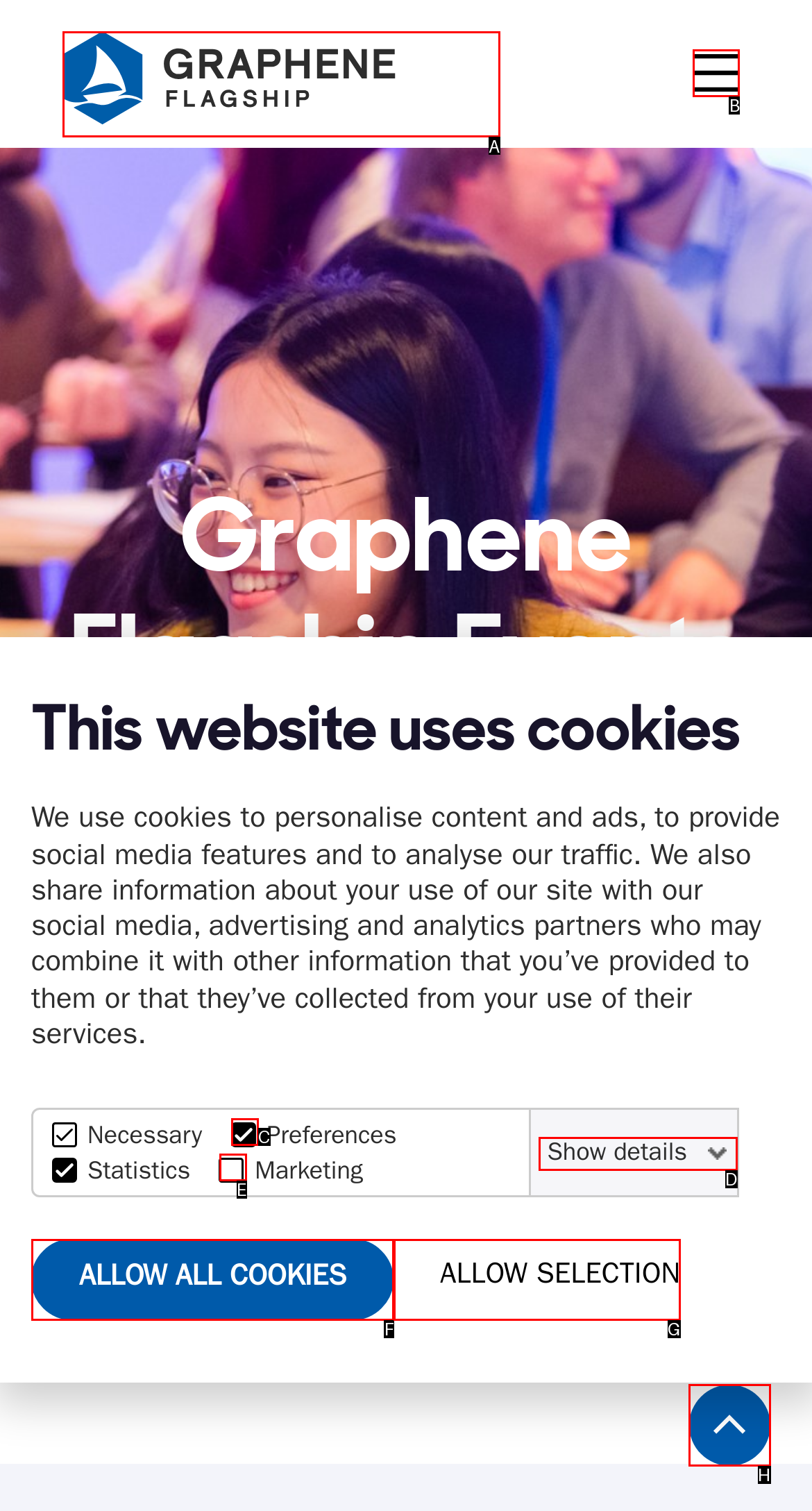Which HTML element should be clicked to perform the following task: Open the hamburger menu
Reply with the letter of the appropriate option.

B